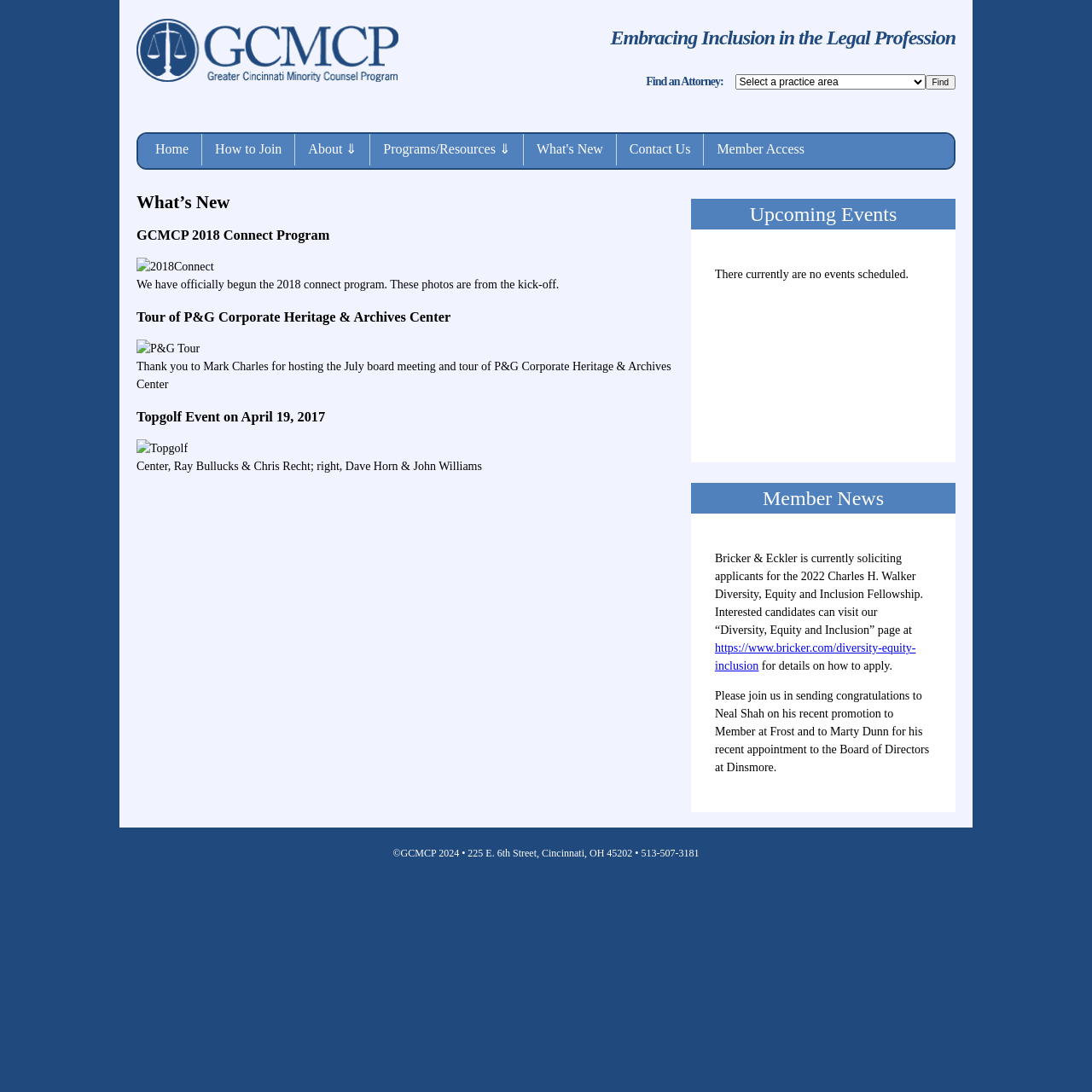Please identify the bounding box coordinates of the element that needs to be clicked to execute the following command: "Find an attorney". Provide the bounding box using four float numbers between 0 and 1, formatted as [left, top, right, bottom].

[0.673, 0.068, 0.847, 0.082]